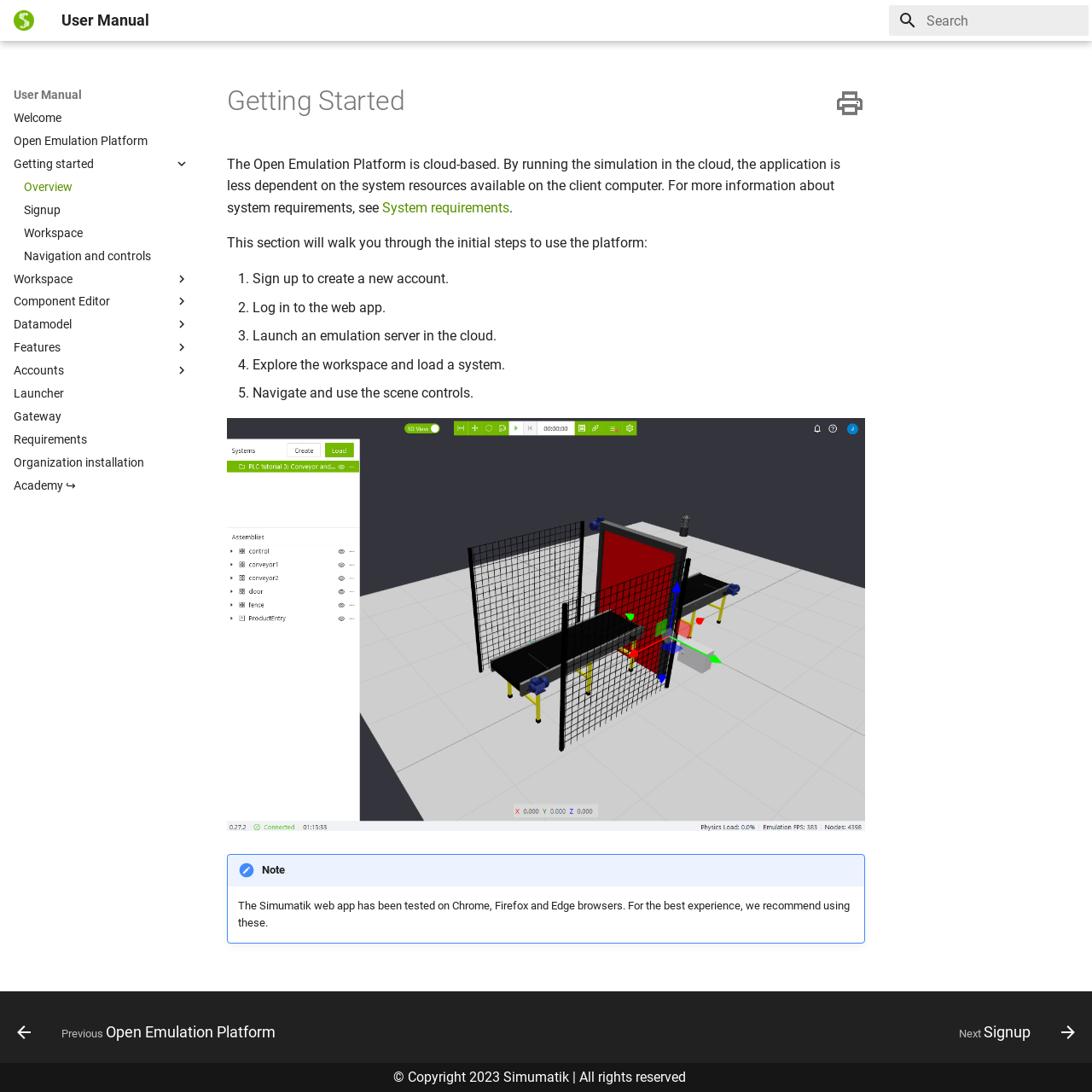Please locate the bounding box coordinates of the element that needs to be clicked to achieve the following instruction: "Go to the User Manual page". The coordinates should be four float numbers between 0 and 1, i.e., [left, top, right, bottom].

[0.006, 0.003, 0.038, 0.034]